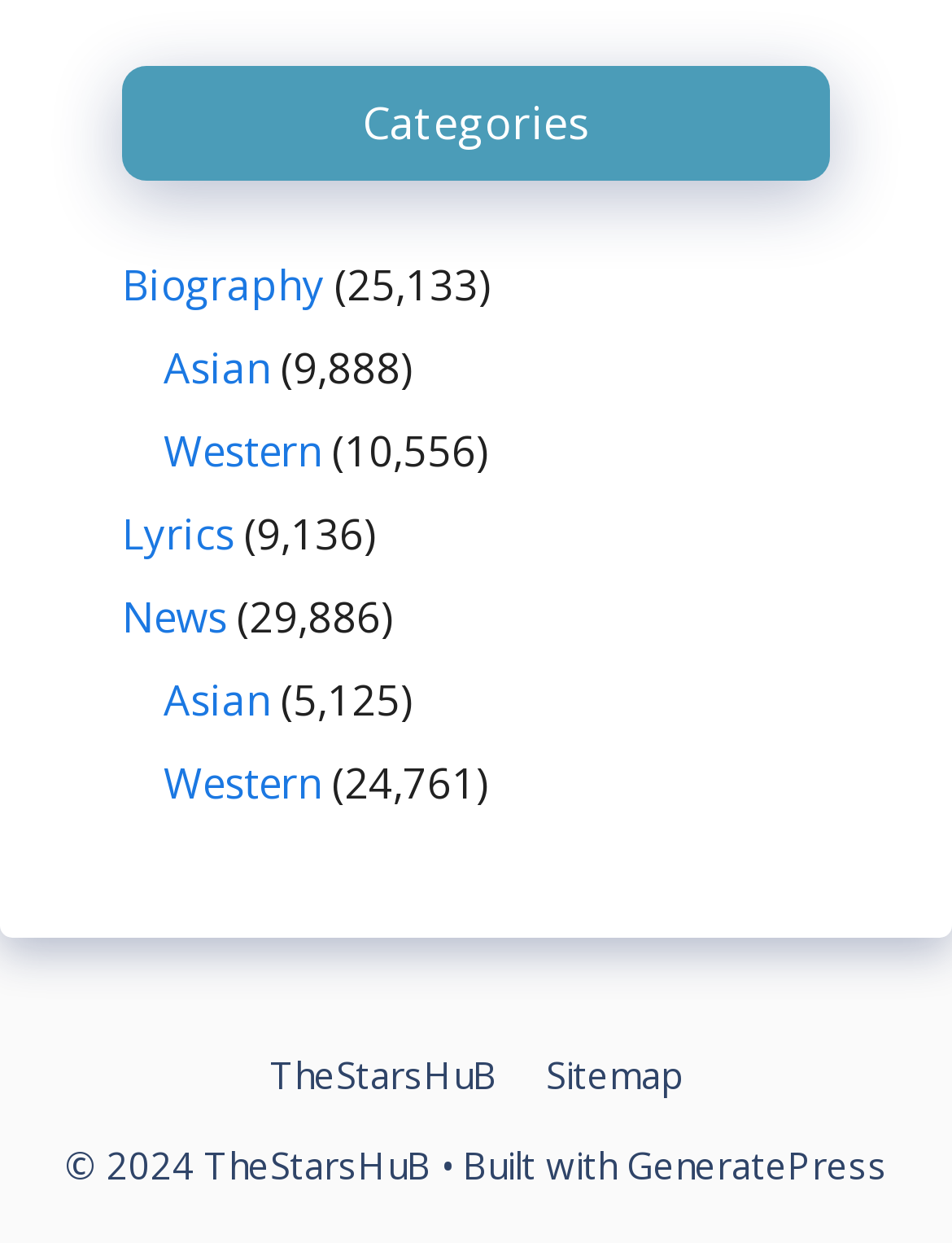Please identify the bounding box coordinates of the element that needs to be clicked to perform the following instruction: "select Asian".

[0.172, 0.273, 0.285, 0.318]